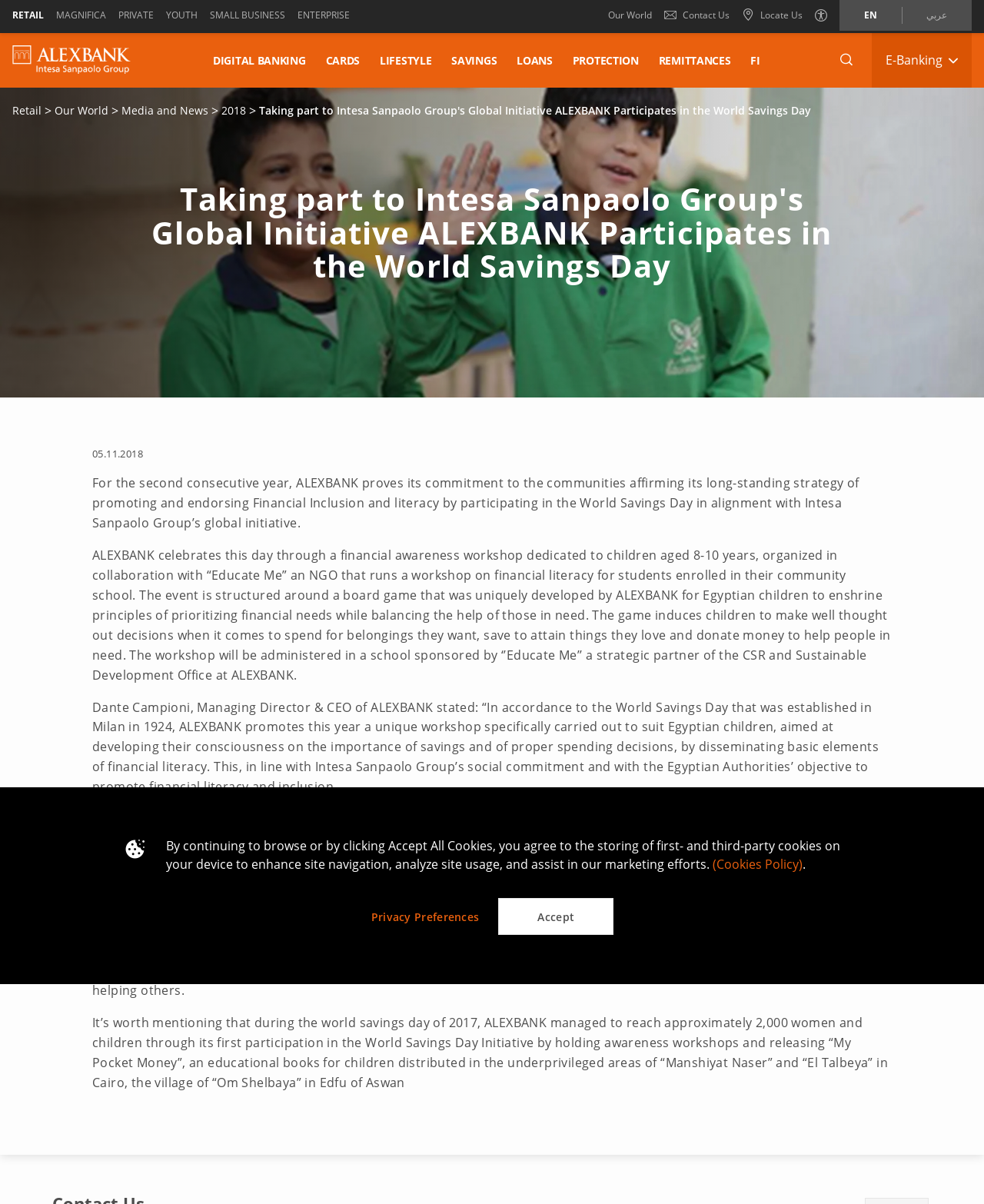Create a detailed summary of all the visual and textual information on the webpage.

This webpage is about ALEXBANK's participation in the World Savings Day, a global initiative by Intesa Sanpaolo Group. At the top, there is a tab panel with links to different sections, including RETAIL, MAGNIFICA, PRIVATE, YOUTH, SMALL BUSINESS, and ENTERPRISE. Below this, there are links to "Our World", "Contact Us", and "Locate Us". 

On the left side, there is a logo of ALEX BANK, and below it, there are links to various services, including DIGITAL BANKING, CARDS, LIFESTYLE, SAVINGS, LOANS, PROTECTION, and REMITTANCES. 

The main content of the webpage is an article about ALEXBANK's participation in the World Savings Day. The article is divided into several paragraphs, which describe the bank's commitment to promoting financial inclusion and literacy, especially among children. The article also mentions a financial awareness workshop organized by ALEXBANK in collaboration with an NGO, where children aged 8-10 years participated in a board game designed to teach them about prioritizing financial needs, saving, and donating. 

There are quotes from the Managing Director & CEO of ALEXBANK and the Head of CSR & Sustainable Development at ALEXBANK, emphasizing the importance of financial literacy and inclusion. The article also mentions ALEXBANK's previous participation in the World Savings Day initiative in 2017, where they reached approximately 2,000 women and children through awareness workshops and educational books.

At the bottom of the webpage, there are links to a "floating menu", as well as a cookie policy notice and a link to accept cookies.